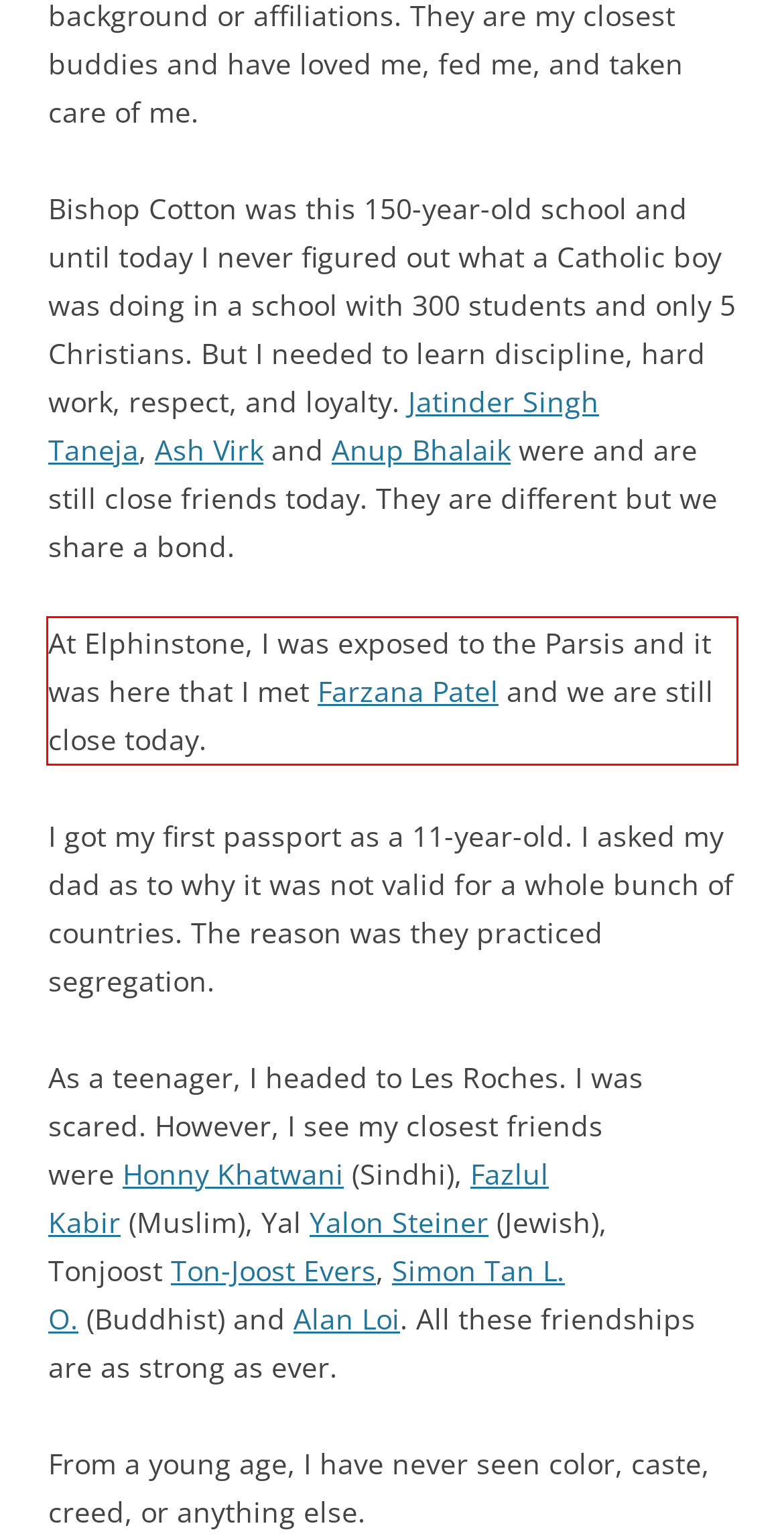You are looking at a screenshot of a webpage with a red rectangle bounding box. Use OCR to identify and extract the text content found inside this red bounding box.

At Elphinstone, I was exposed to the Parsis and it was here that I met Farzana Patel and we are still close today.